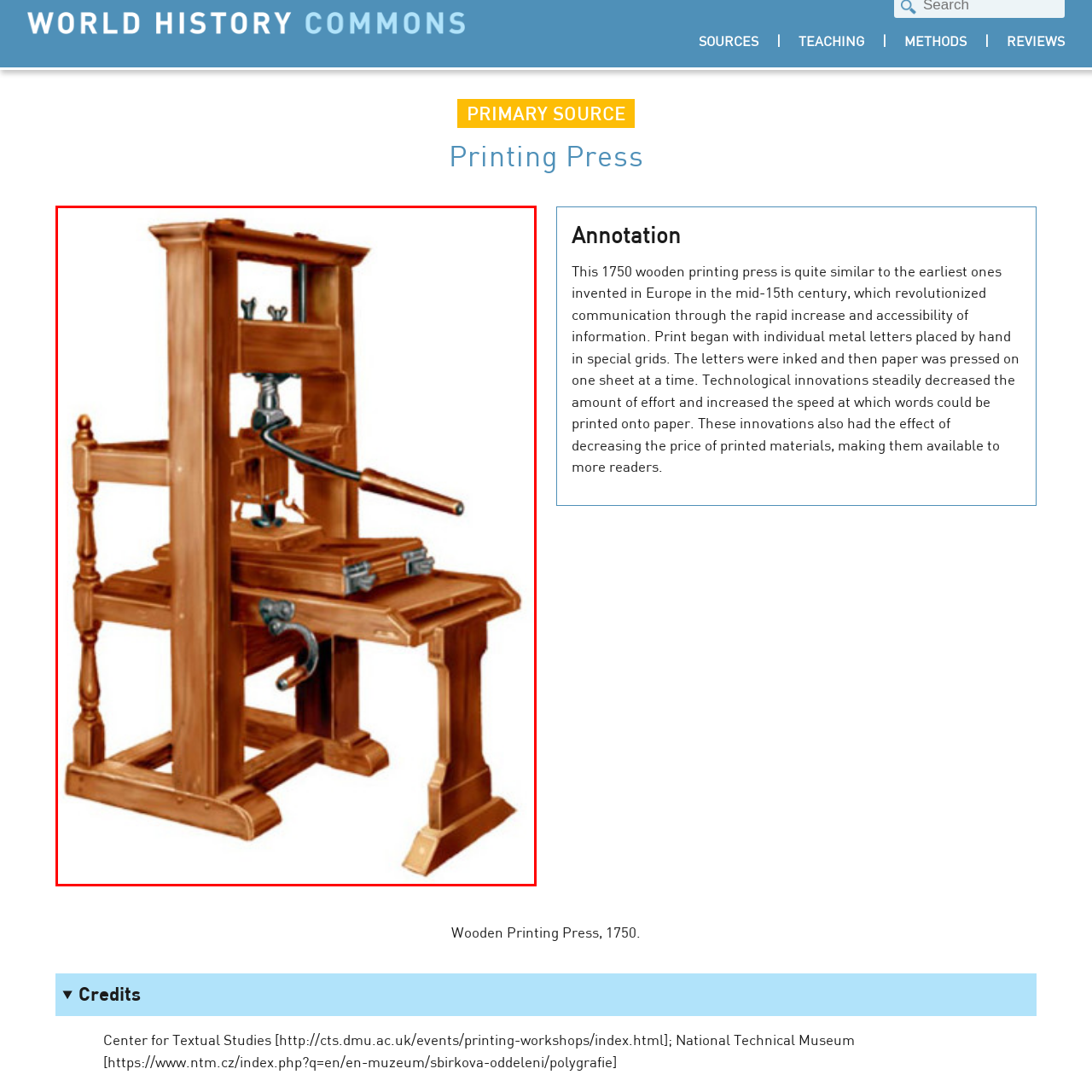Direct your attention to the image enclosed by the red boundary, What was the impact of the printing press on literature and information? 
Answer concisely using a single word or phrase.

Made it accessible to a broader audience